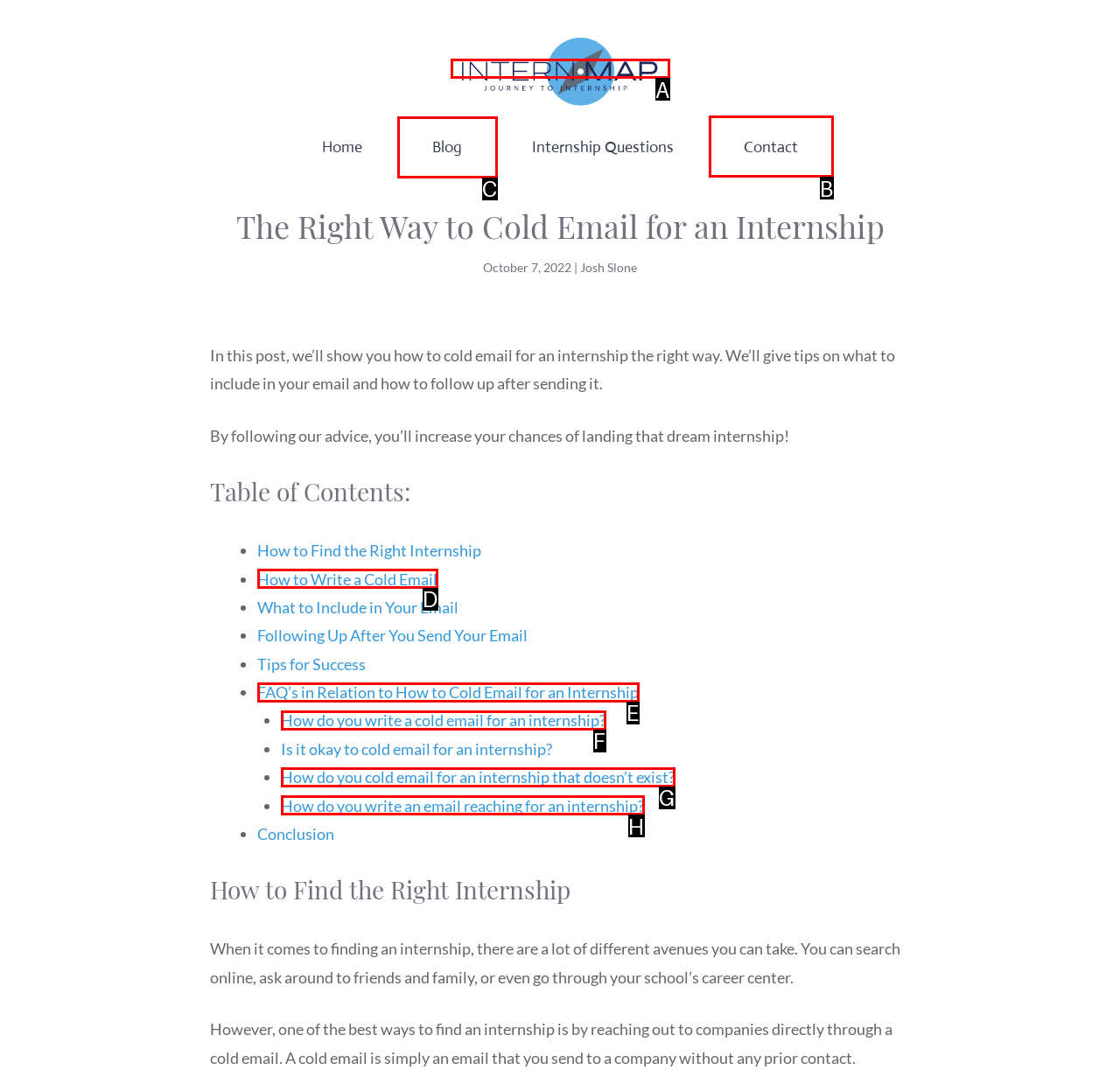Based on the task: Click on the 'Blog' link, which UI element should be clicked? Answer with the letter that corresponds to the correct option from the choices given.

C